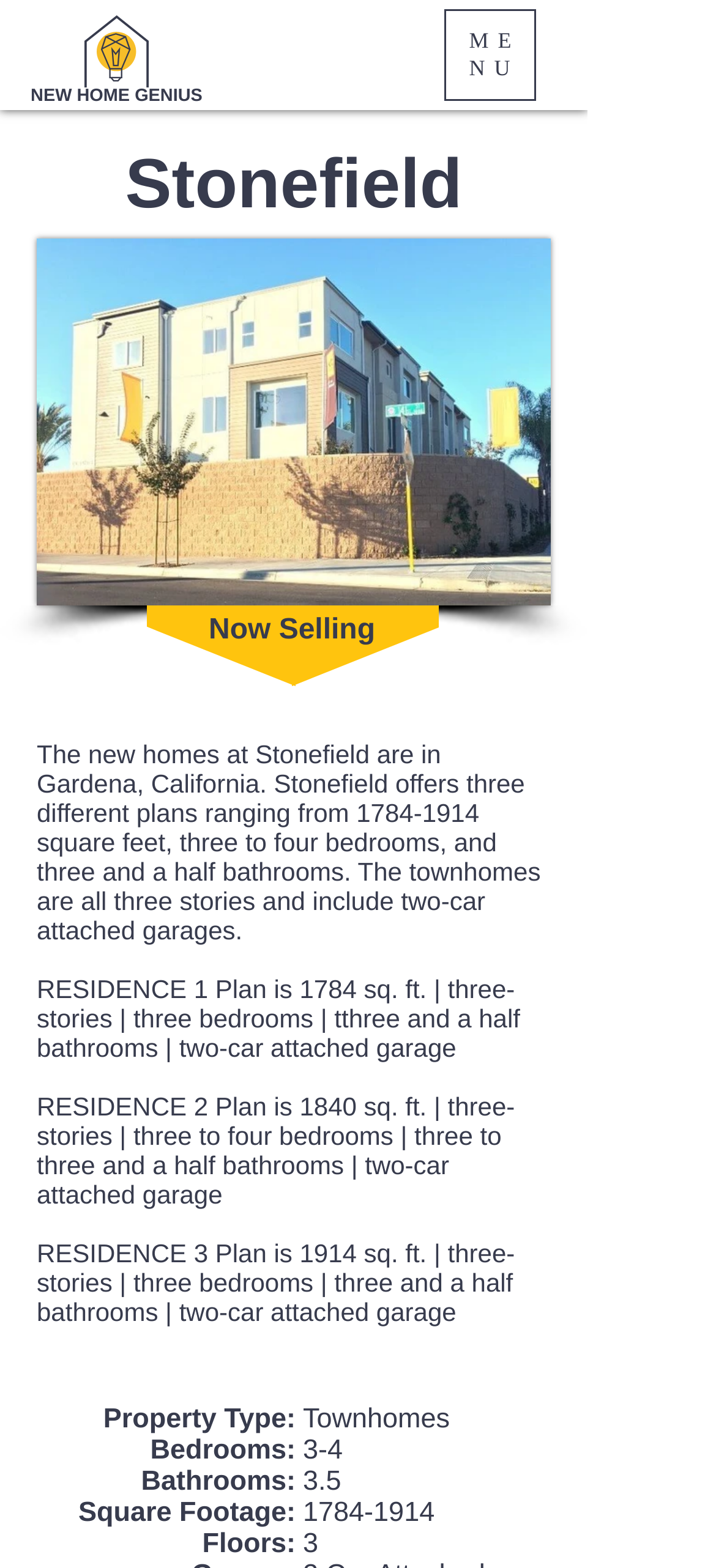What is the square footage of the RESIDENCE 1 Plan?
Craft a detailed and extensive response to the question.

I found this information by reading the text on the webpage, specifically the section that describes the RESIDENCE 1 Plan, where it says 'RESIDENCE 1 Plan is 1784 sq. ft. | three-stories | three bedrooms | three and a half bathrooms | two-car attached garage'.